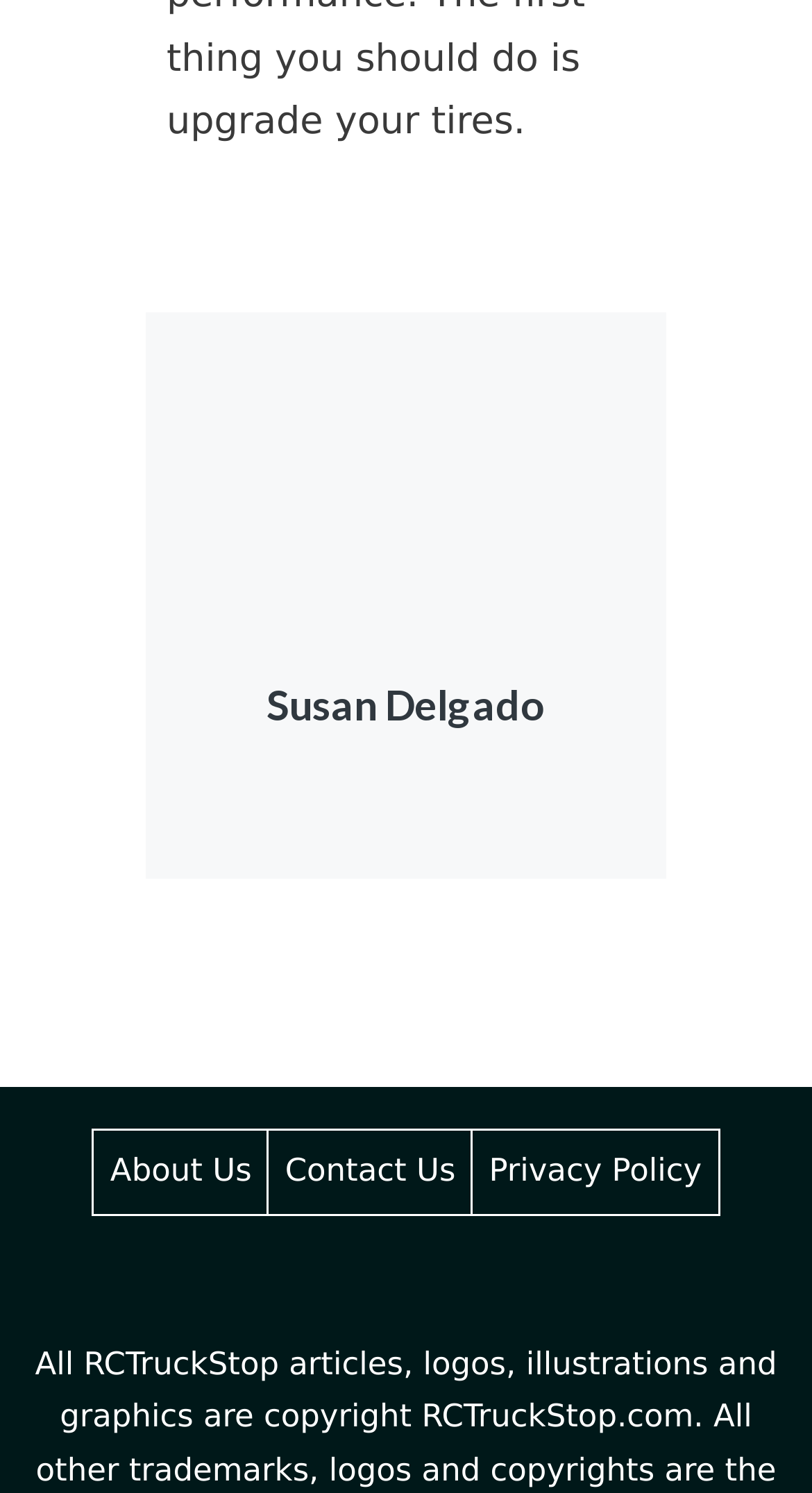What is the text of the first link in the table?
Refer to the image and respond with a one-word or short-phrase answer.

About Us